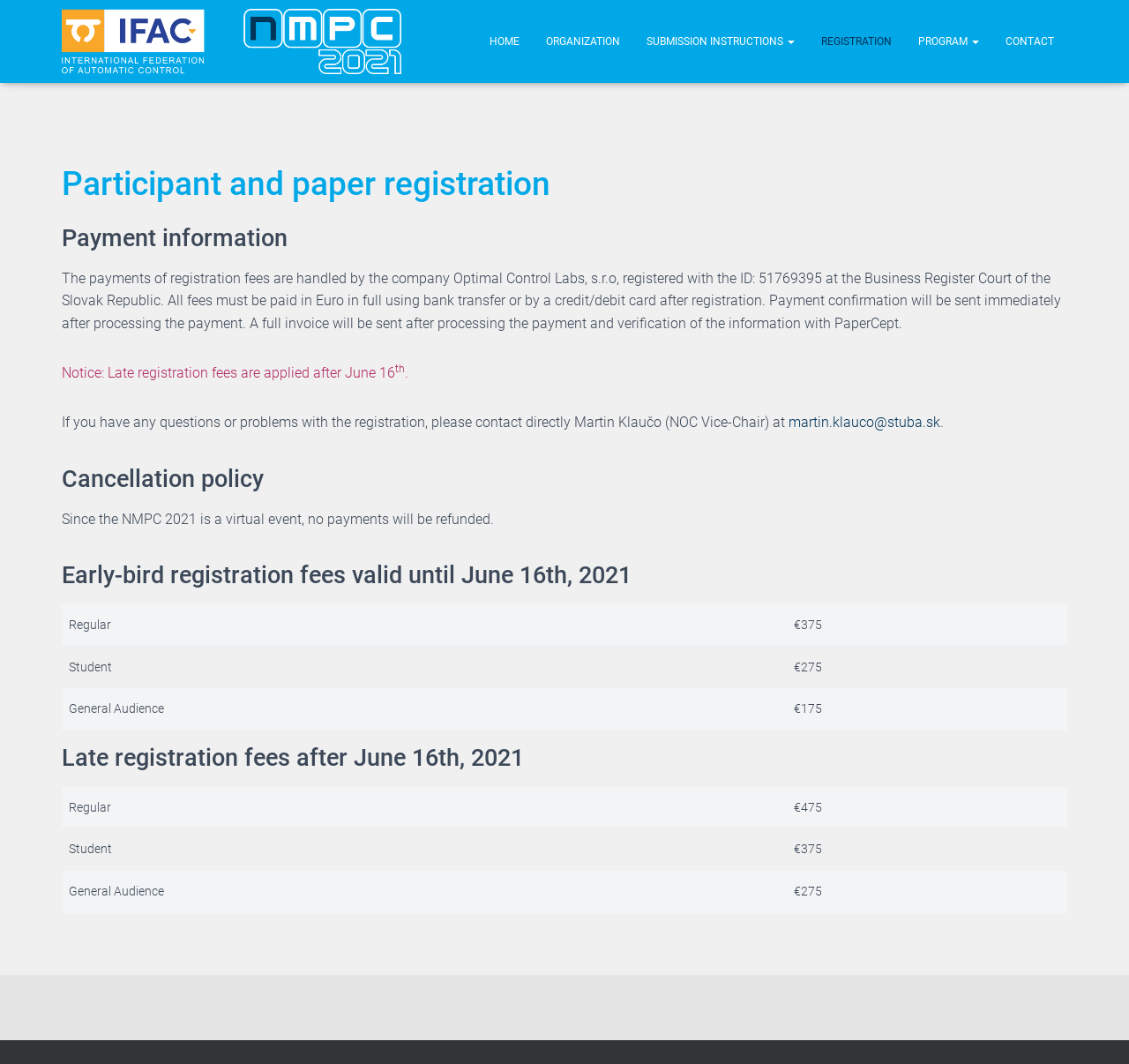Predict the bounding box of the UI element that fits this description: "About".

None